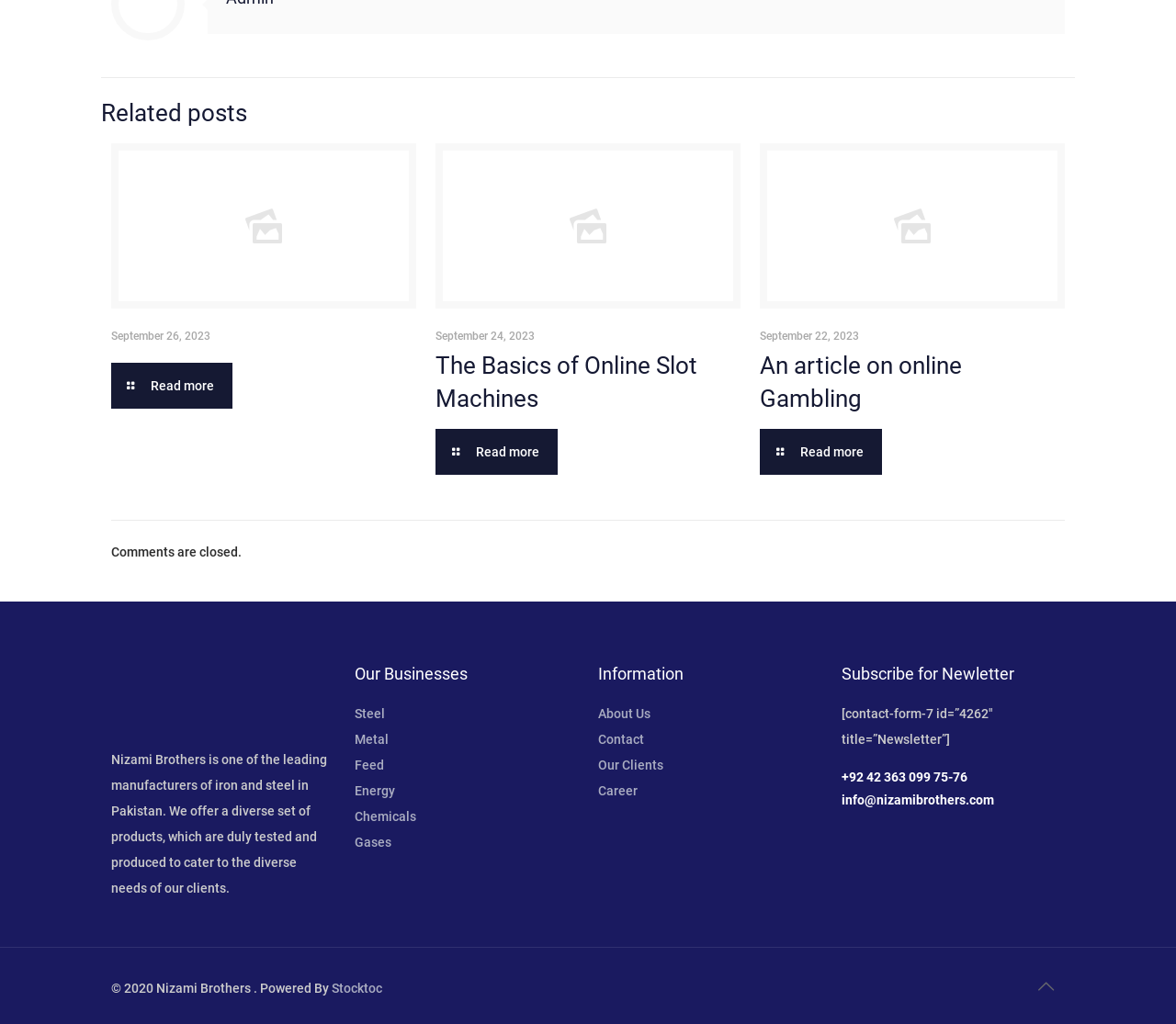Identify the bounding box coordinates of the specific part of the webpage to click to complete this instruction: "Click on 'Next Post'".

None